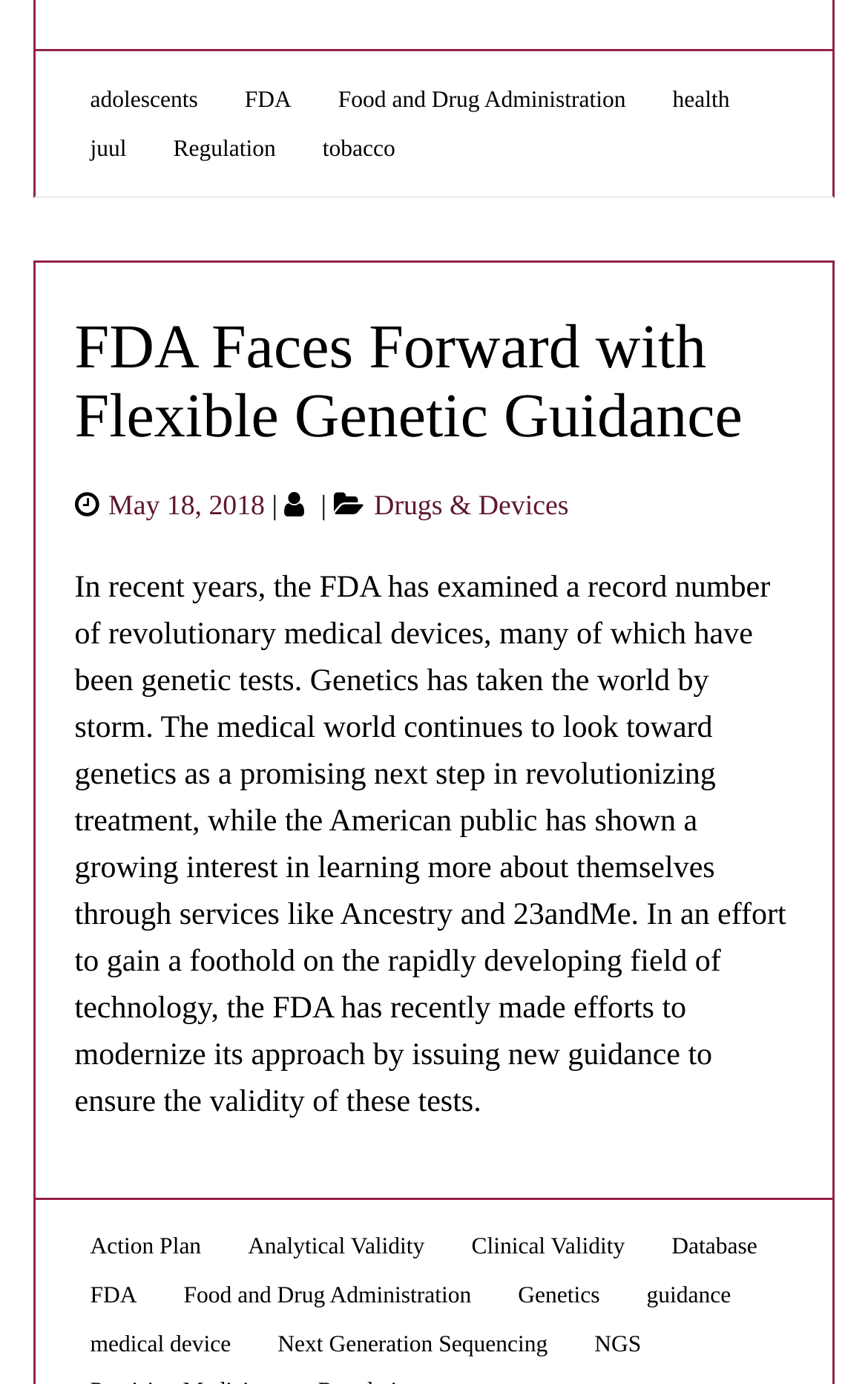Find the bounding box coordinates for the UI element whose description is: "May 18, 2018". The coordinates should be four float numbers between 0 and 1, in the format [left, top, right, bottom].

[0.125, 0.354, 0.305, 0.376]